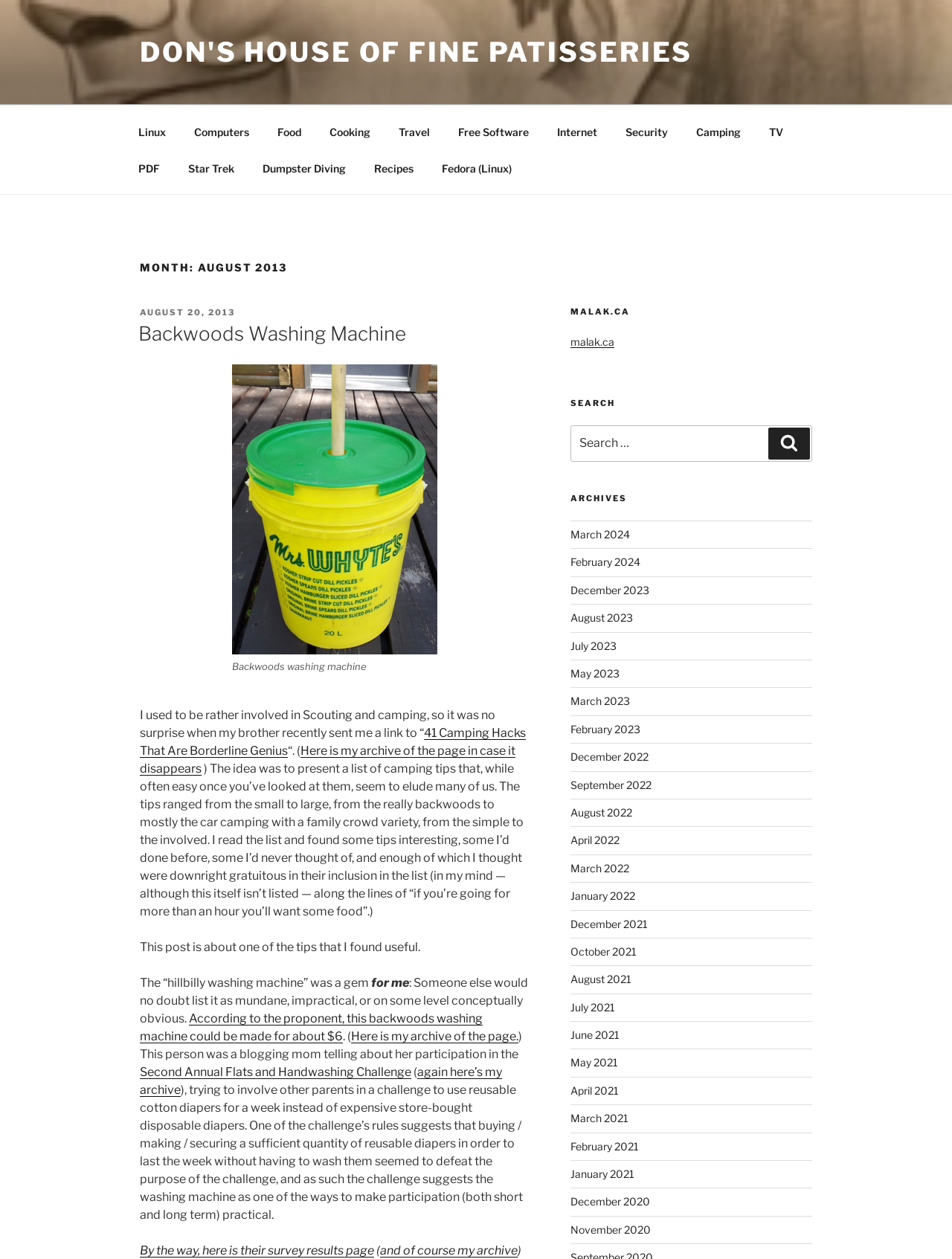Determine the bounding box coordinates of the element's region needed to click to follow the instruction: "Read the '41 Camping Hacks That Are Borderline Genius' article". Provide these coordinates as four float numbers between 0 and 1, formatted as [left, top, right, bottom].

[0.147, 0.576, 0.552, 0.602]